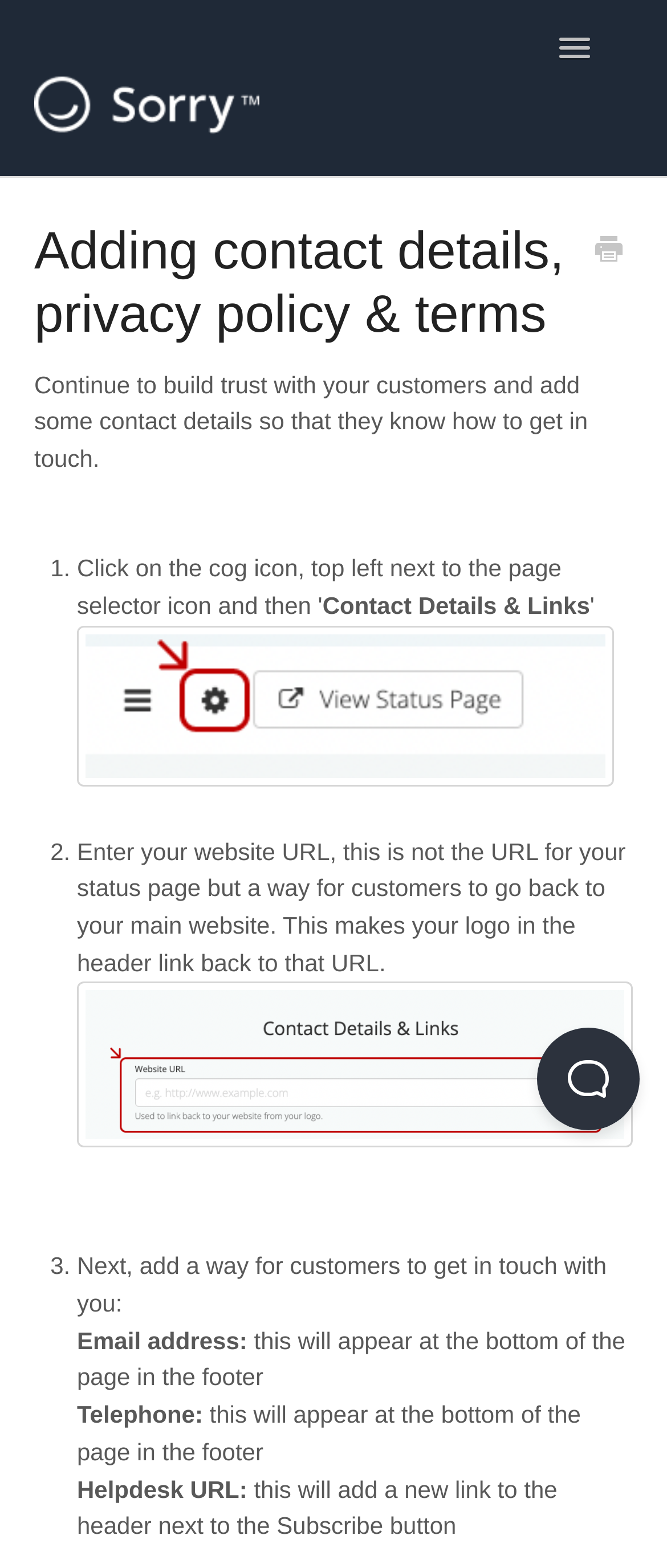Identify the bounding box coordinates of the clickable region necessary to fulfill the following instruction: "Toggle Customer Support". The bounding box coordinates should be four float numbers between 0 and 1, i.e., [left, top, right, bottom].

[0.805, 0.655, 0.959, 0.721]